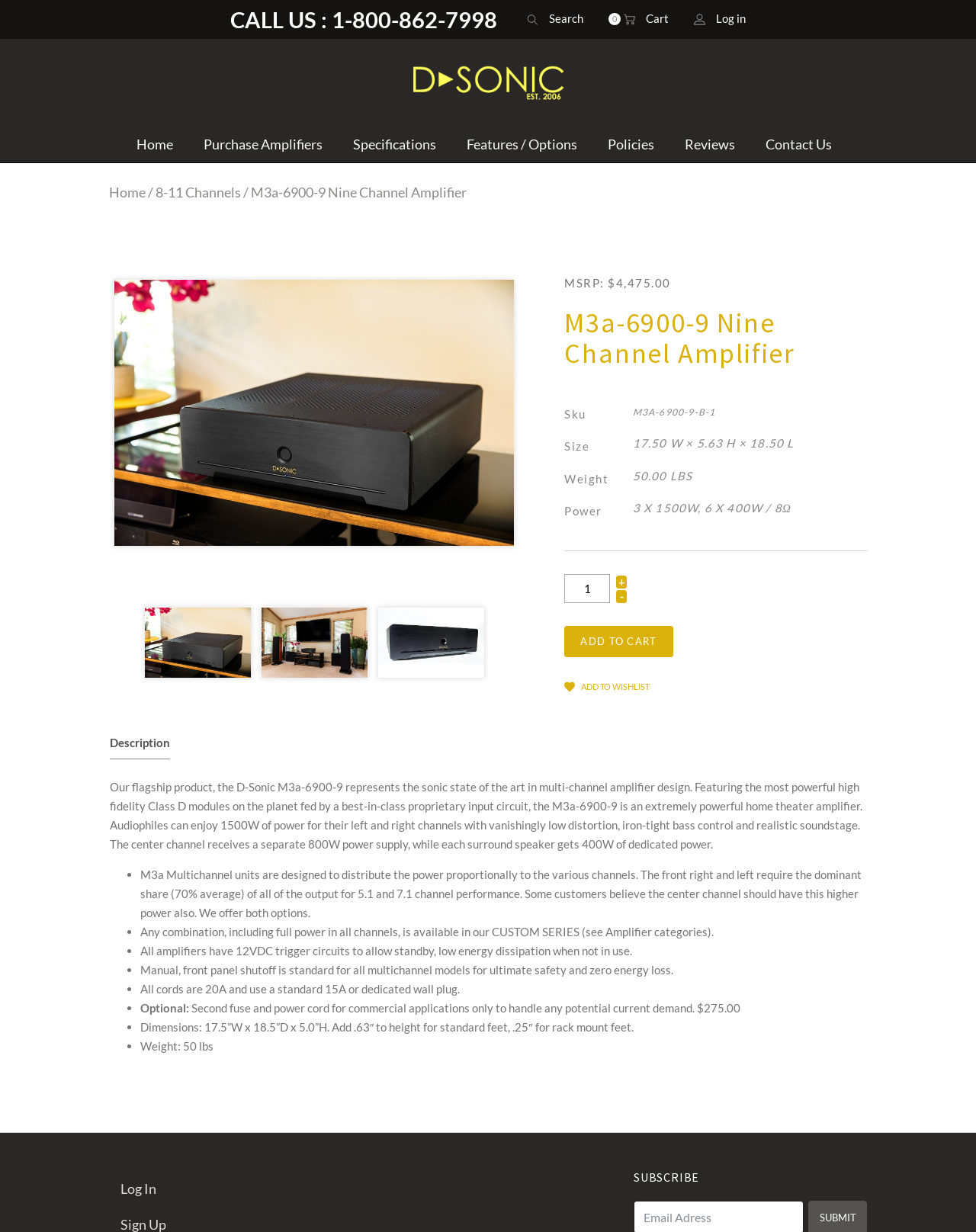Find the bounding box coordinates for the HTML element described in this sentence: "Policies". Provide the coordinates as four float numbers between 0 and 1, in the format [left, top, right, bottom].

[0.611, 0.102, 0.682, 0.132]